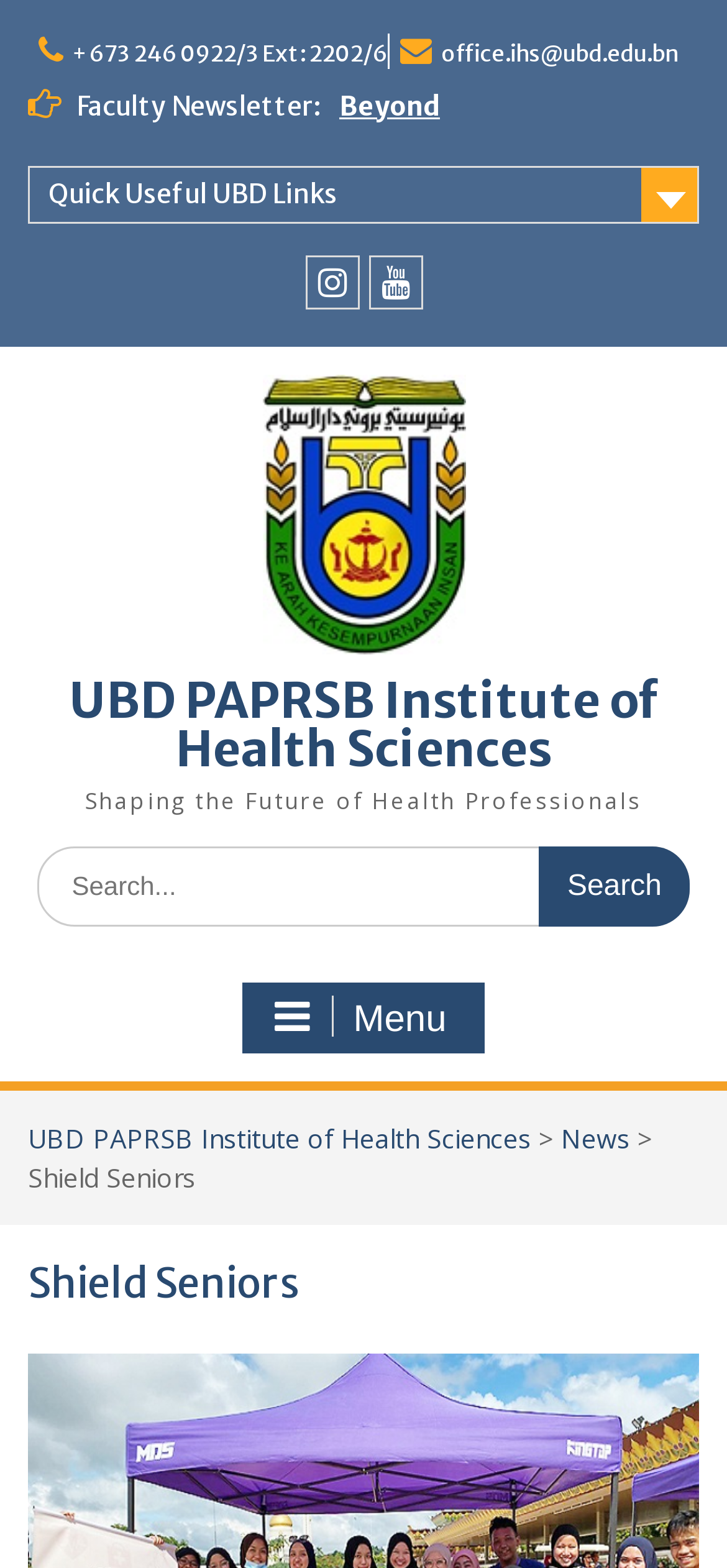Locate the bounding box coordinates of the clickable region to complete the following instruction: "Search for something."

[0.051, 0.539, 0.949, 0.591]